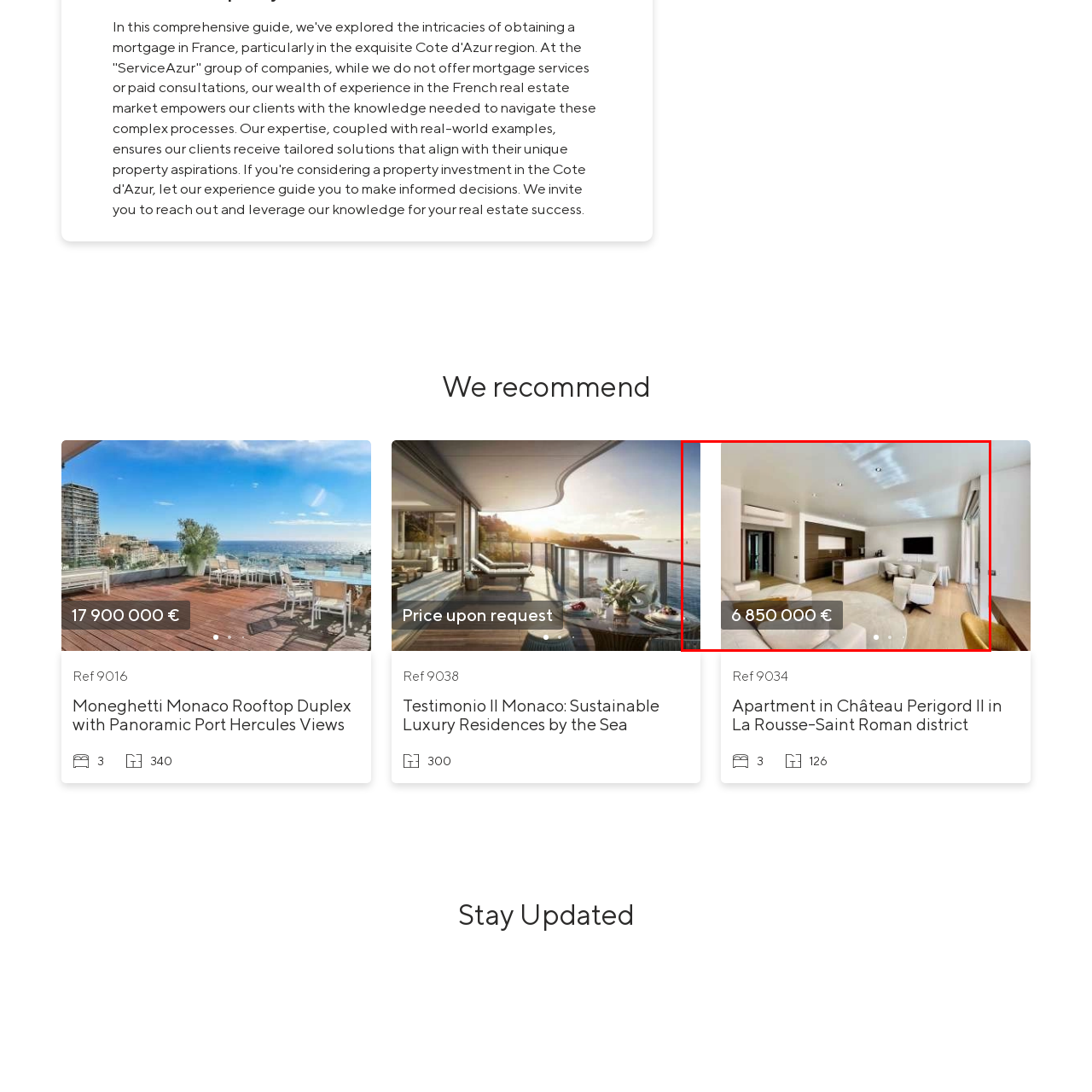Study the image surrounded by the red bounding box and respond as thoroughly as possible to the following question, using the image for reference: What is the color of the sofa?

The caption describes the living area as having a 'plush white sofa', which implies that the sofa is white in color.